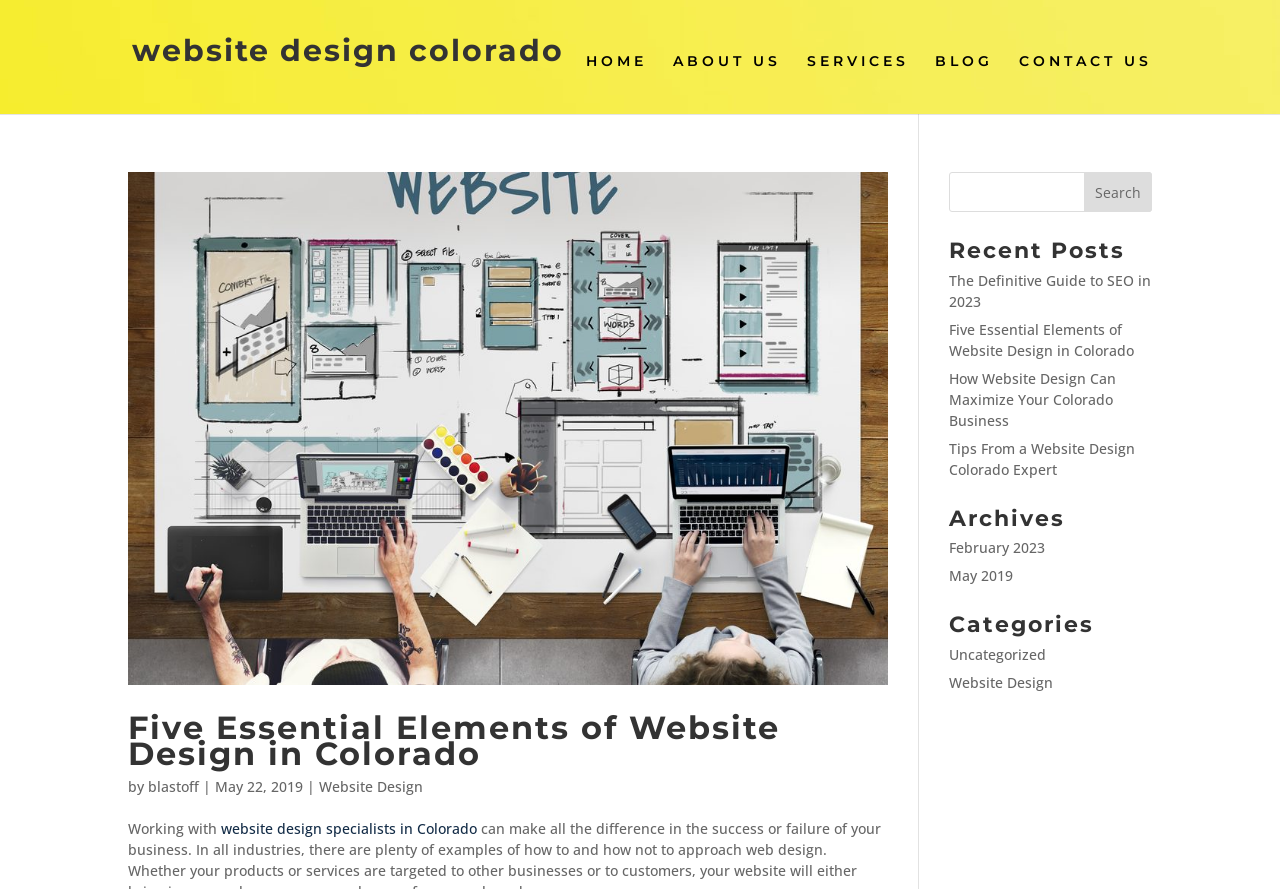Find the bounding box coordinates of the clickable element required to execute the following instruction: "search for a specific term". Provide the coordinates as four float numbers between 0 and 1, i.e., [left, top, right, bottom].

[0.741, 0.193, 0.9, 0.238]